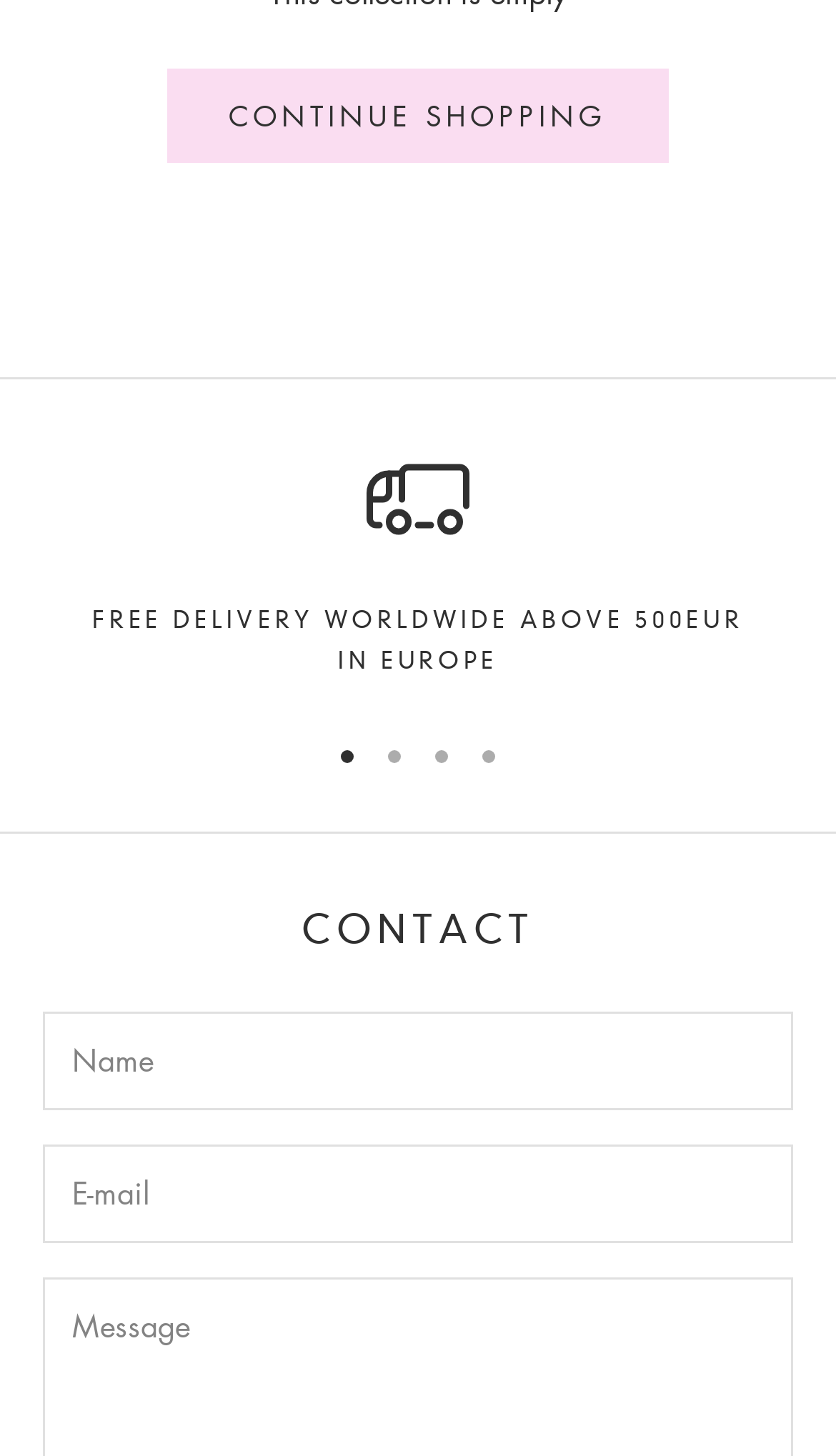Use a single word or phrase to answer the question:
What type of input is required for the 'Name' textbox?

Required